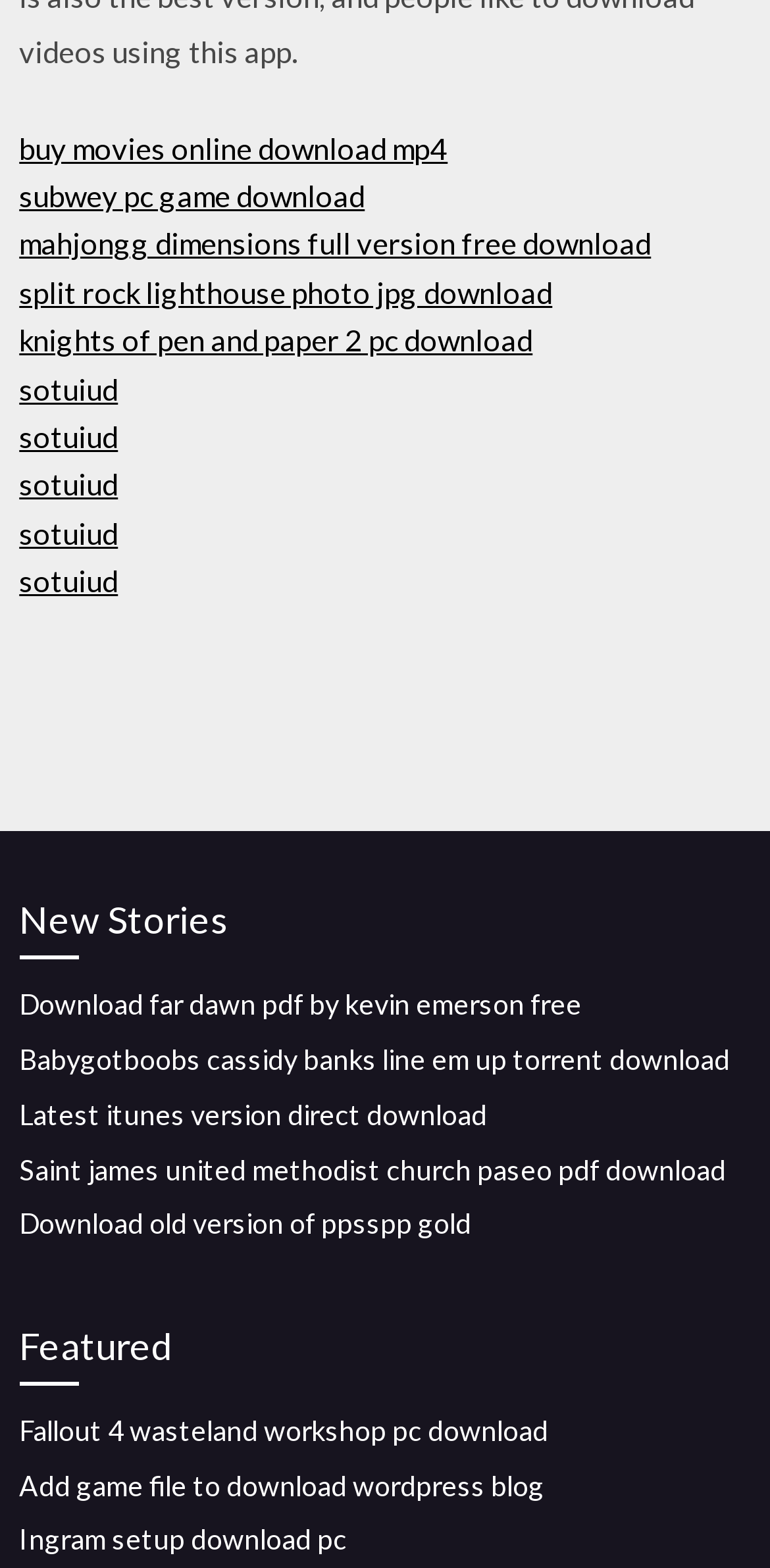Determine the coordinates of the bounding box for the clickable area needed to execute this instruction: "view 'New Stories'".

[0.025, 0.568, 0.975, 0.612]